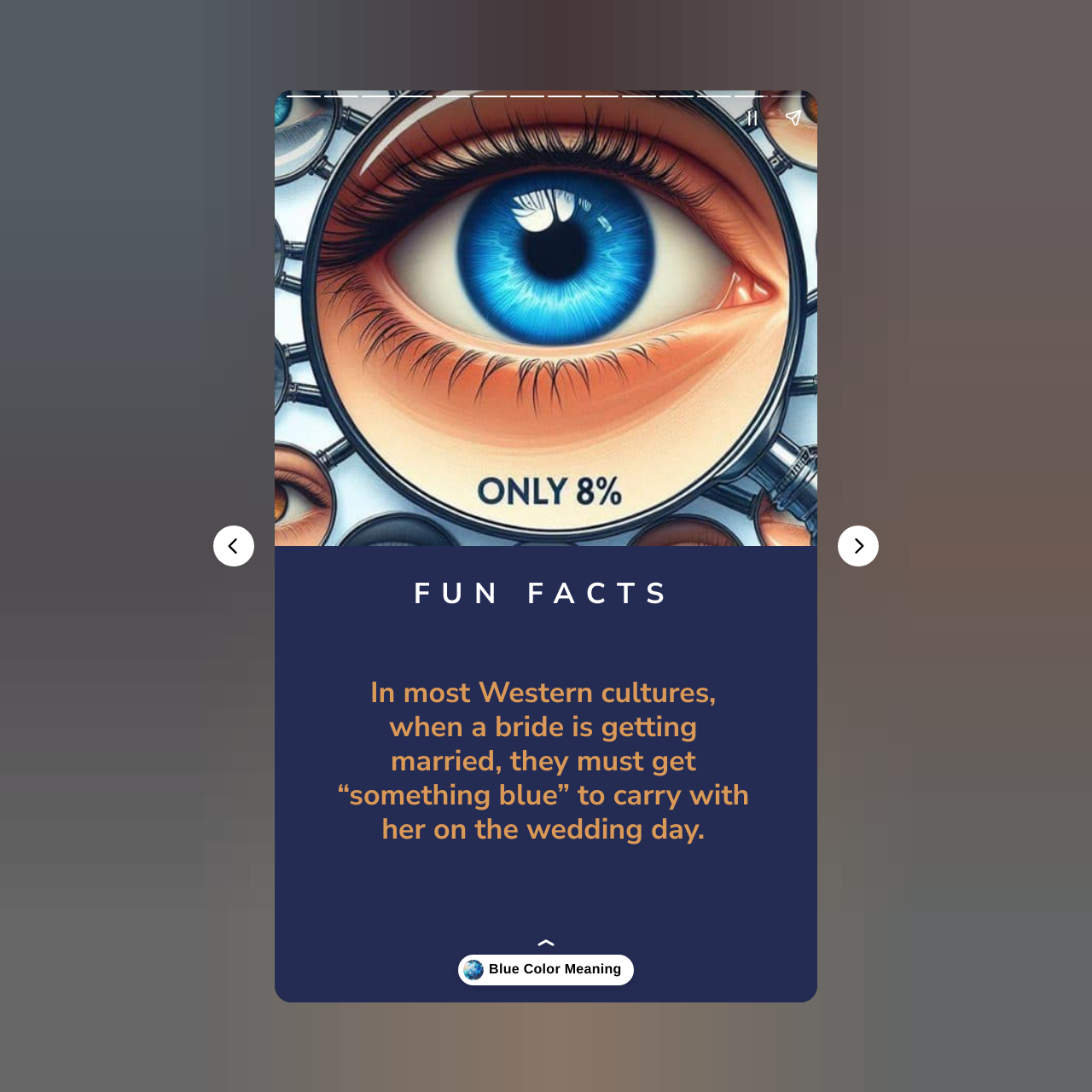How many headings are there on the webpage?
Using the visual information, answer the question in a single word or phrase.

1